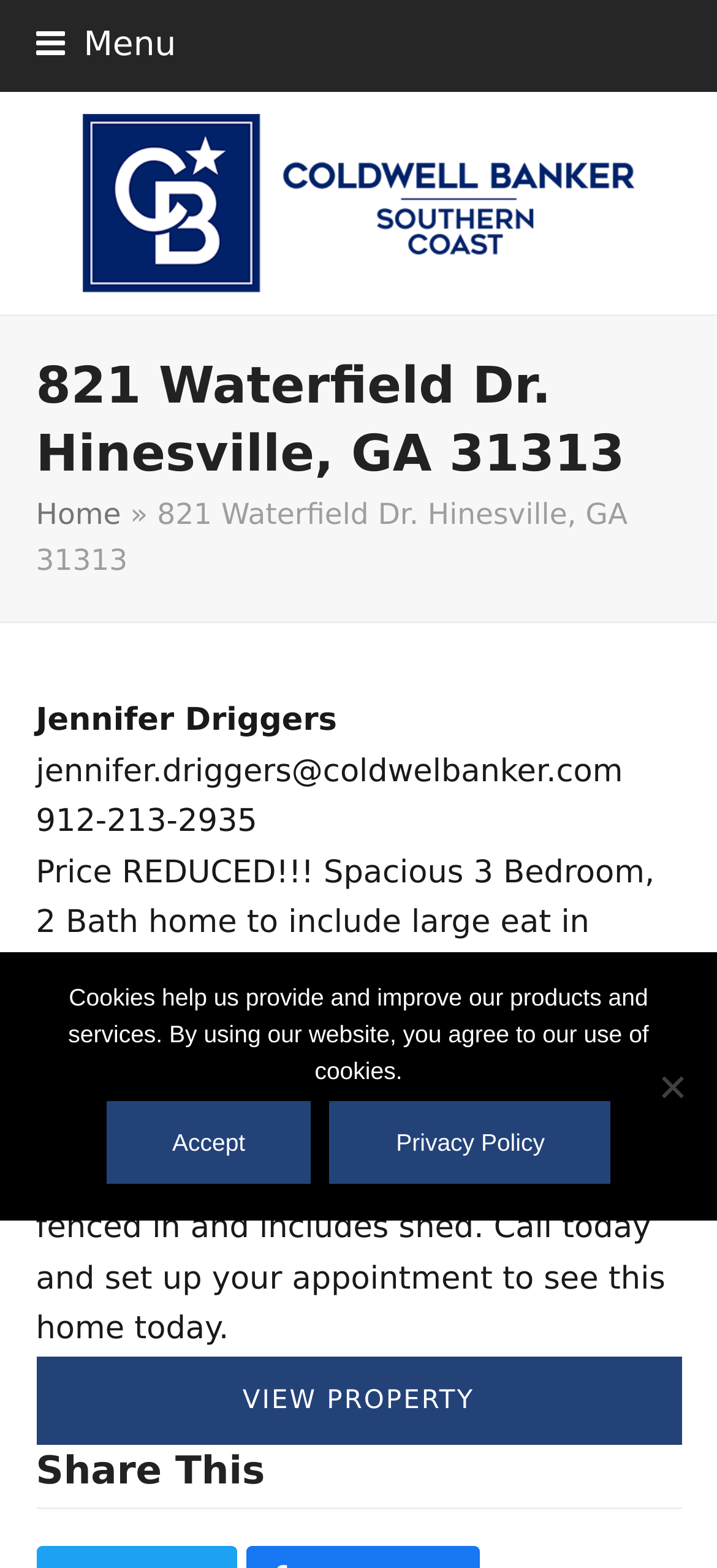Using the description: "Privacy Policy", determine the UI element's bounding box coordinates. Ensure the coordinates are in the format of four float numbers between 0 and 1, i.e., [left, top, right, bottom].

[0.46, 0.702, 0.852, 0.755]